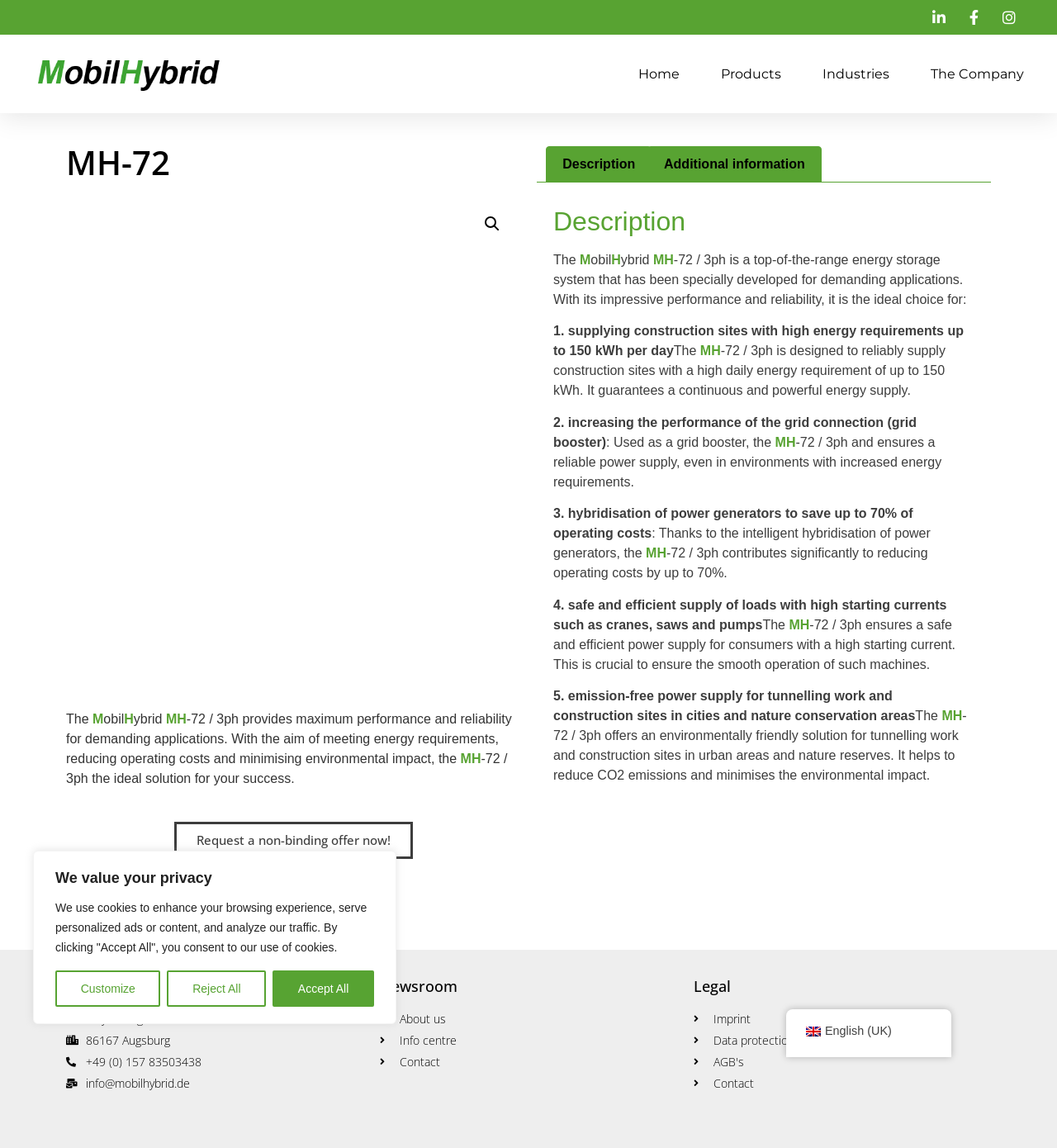What is the purpose of the MobilHybrid MH-72 / 3ph? Analyze the screenshot and reply with just one word or a short phrase.

Meeting energy requirements, reducing operating costs and minimising environmental impact